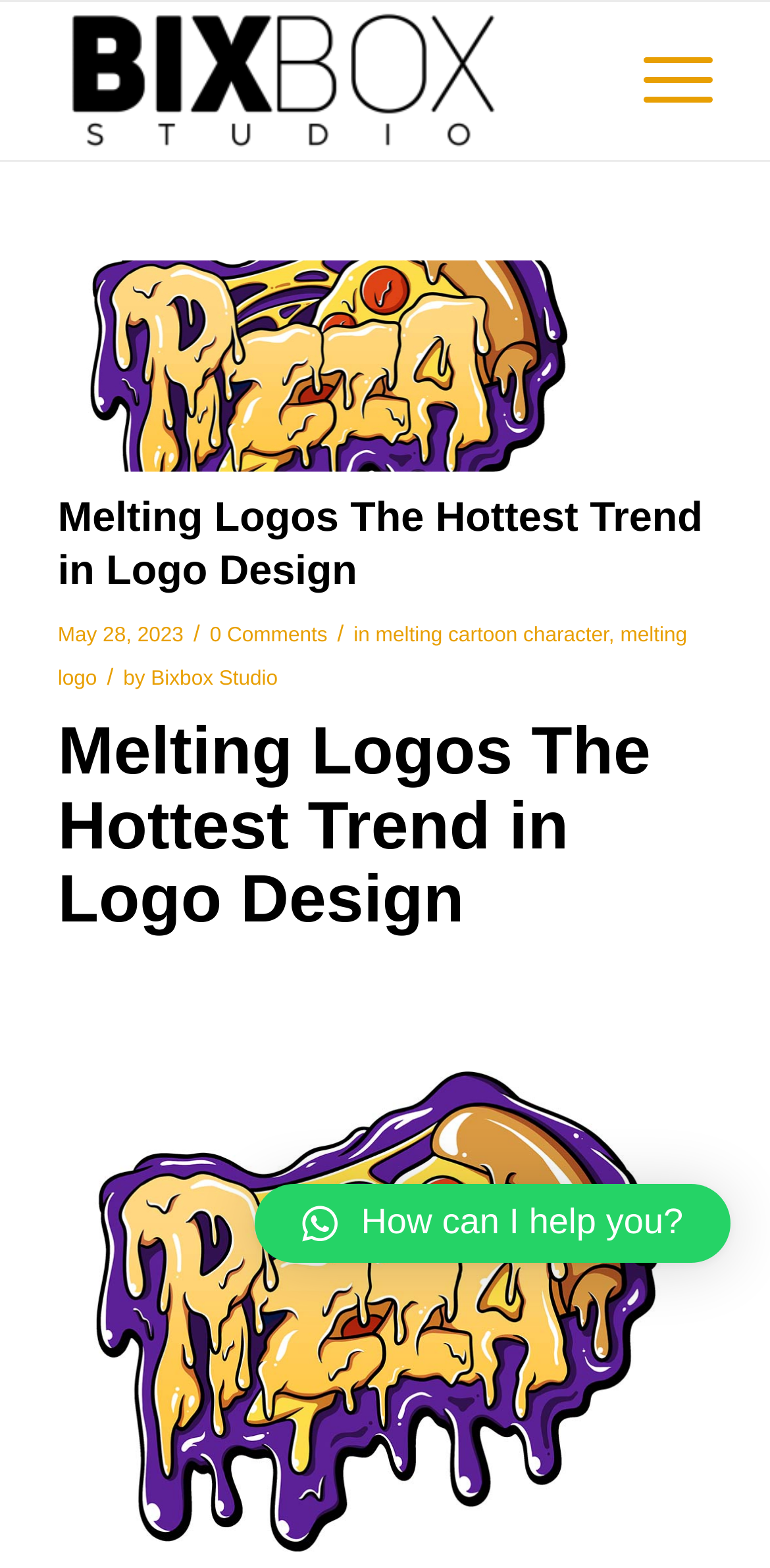Please determine the bounding box coordinates for the element with the description: "melting logo".

[0.075, 0.397, 0.892, 0.44]